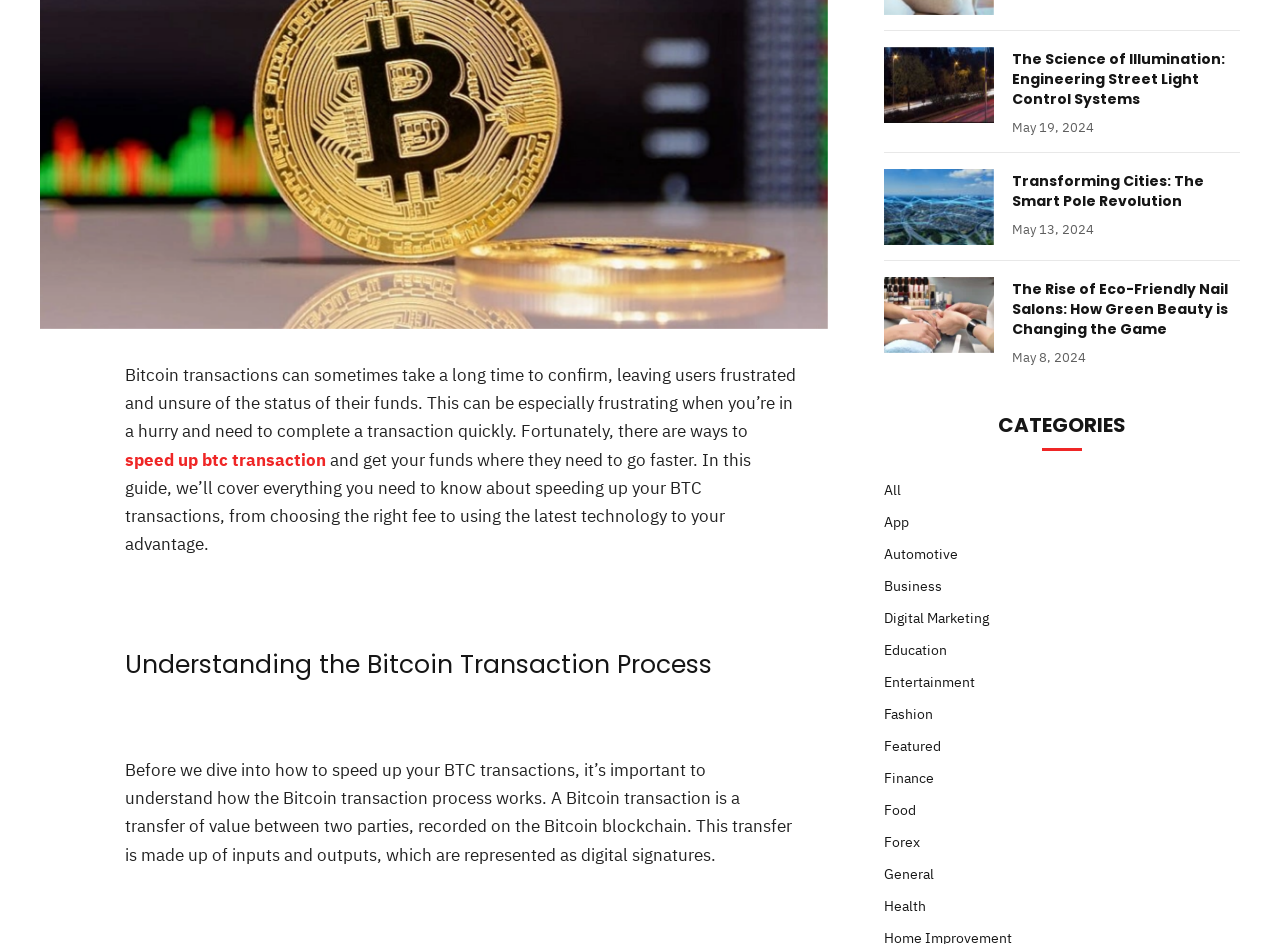Provide the bounding box coordinates of the HTML element described by the text: "Education". The coordinates should be in the format [left, top, right, bottom] with values between 0 and 1.

[0.691, 0.678, 0.74, 0.7]